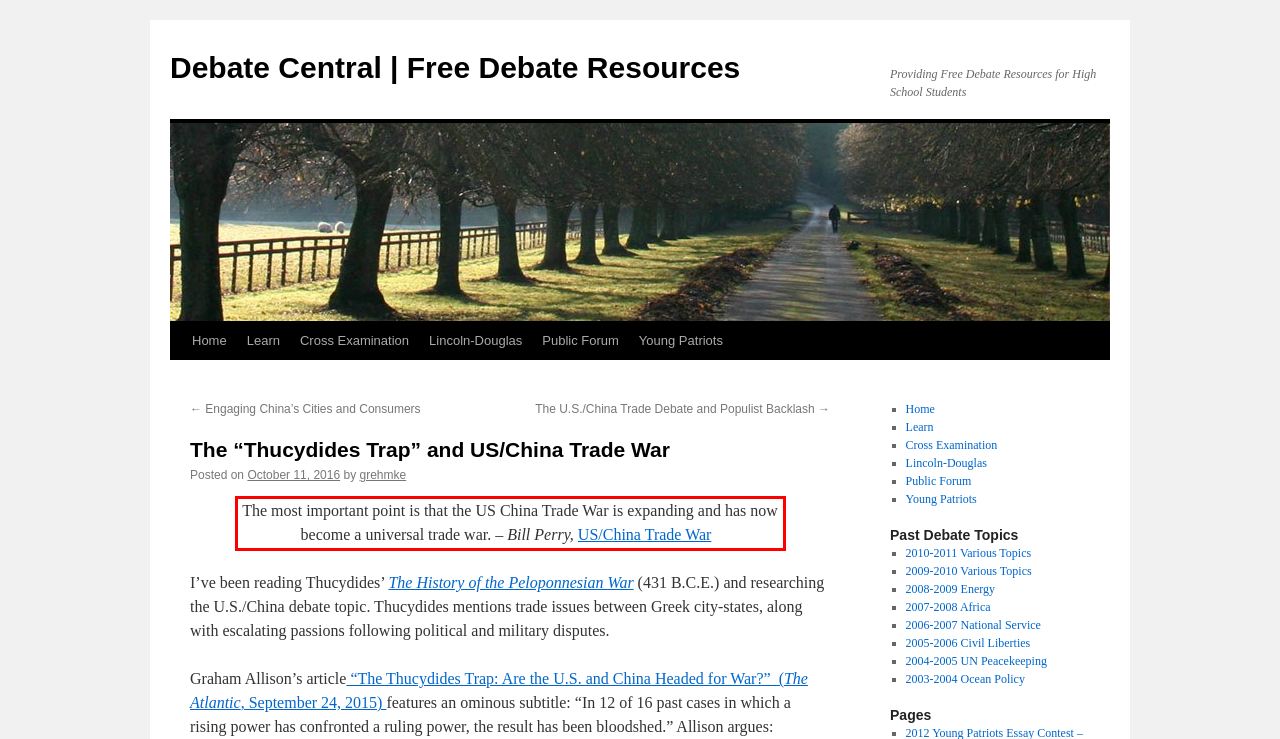Identify the text inside the red bounding box on the provided webpage screenshot by performing OCR.

The most important point is that the US China Trade War is expanding and has now become a universal trade war. – Bill Perry, US/China Trade War